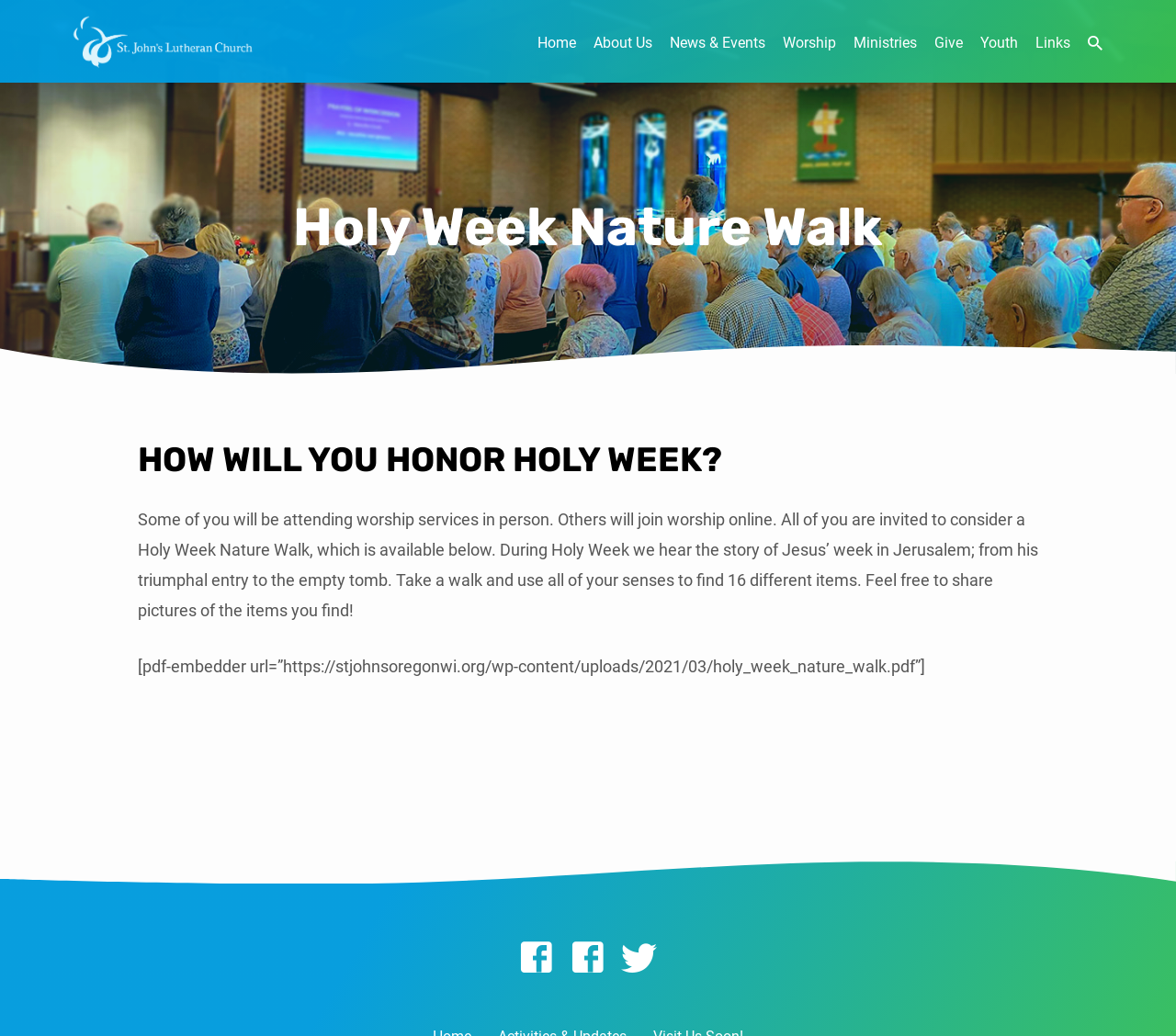Using the provided description title="Open Search", find the bounding box coordinates for the UI element. Provide the coordinates in (top-left x, top-left y, bottom-right x, bottom-right y) format, ensuring all values are between 0 and 1.

[0.923, 0.031, 0.94, 0.053]